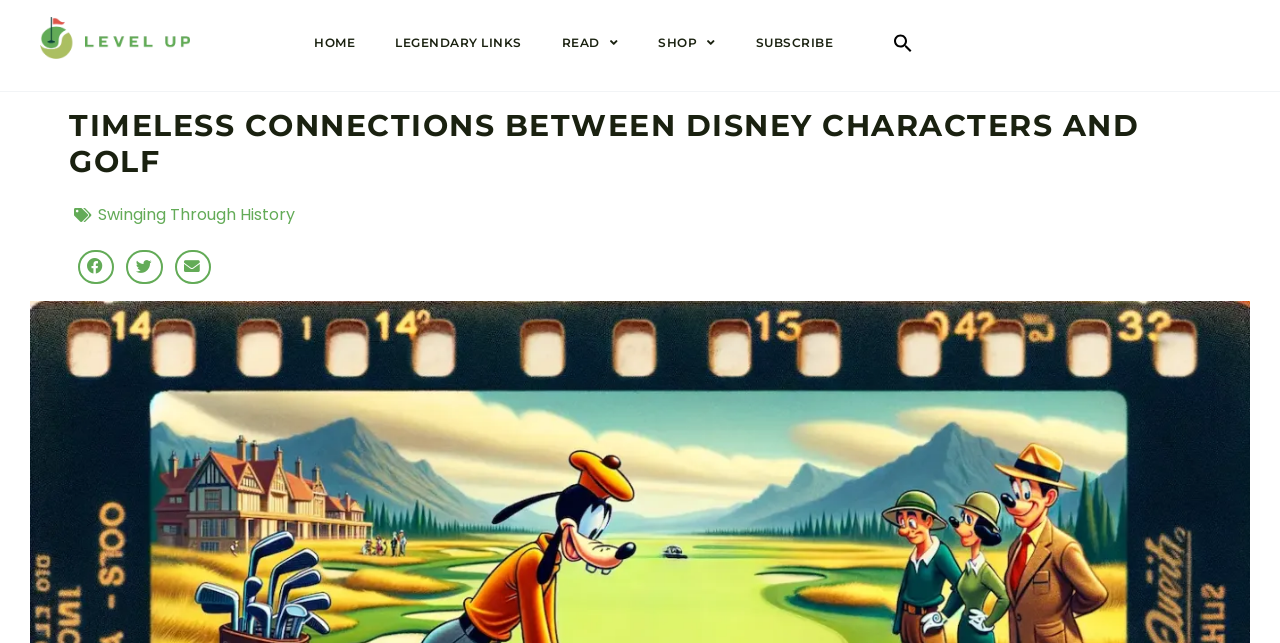Please specify the bounding box coordinates of the region to click in order to perform the following instruction: "Level up".

[0.031, 0.026, 0.148, 0.092]